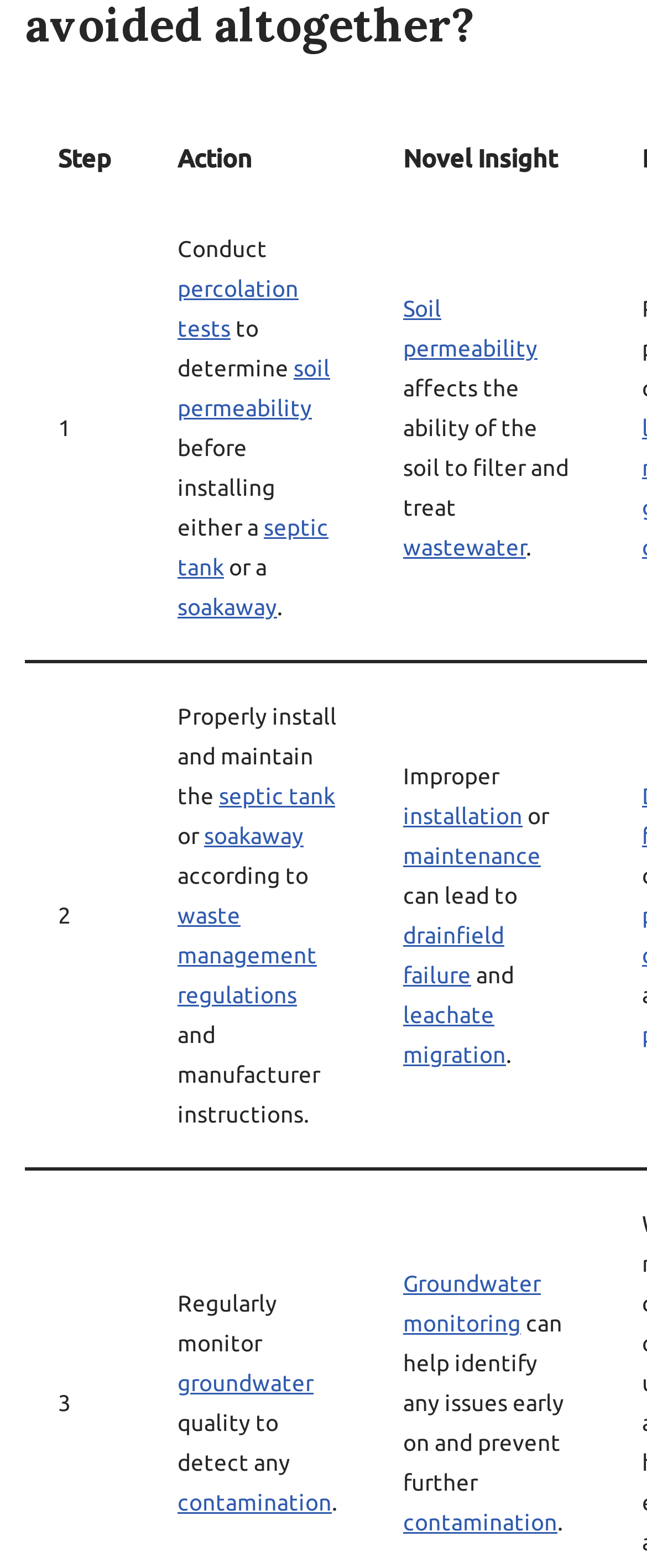Identify the bounding box coordinates of the region I need to click to complete this instruction: "Click on 'septic tank'".

[0.338, 0.499, 0.518, 0.516]